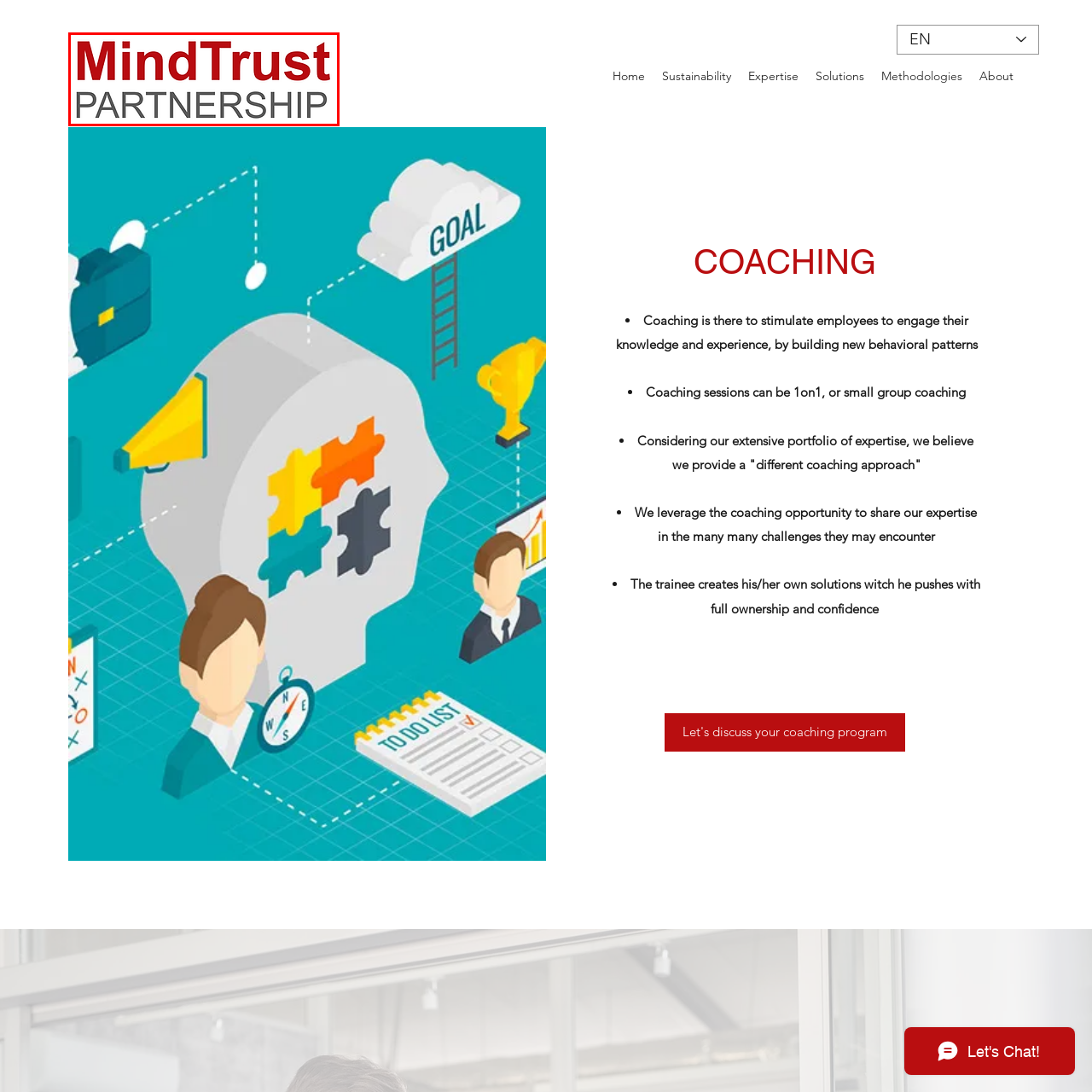Focus on the image within the purple boundary, What is the color of the font below 'MindTrust'? 
Answer briefly using one word or phrase.

gray